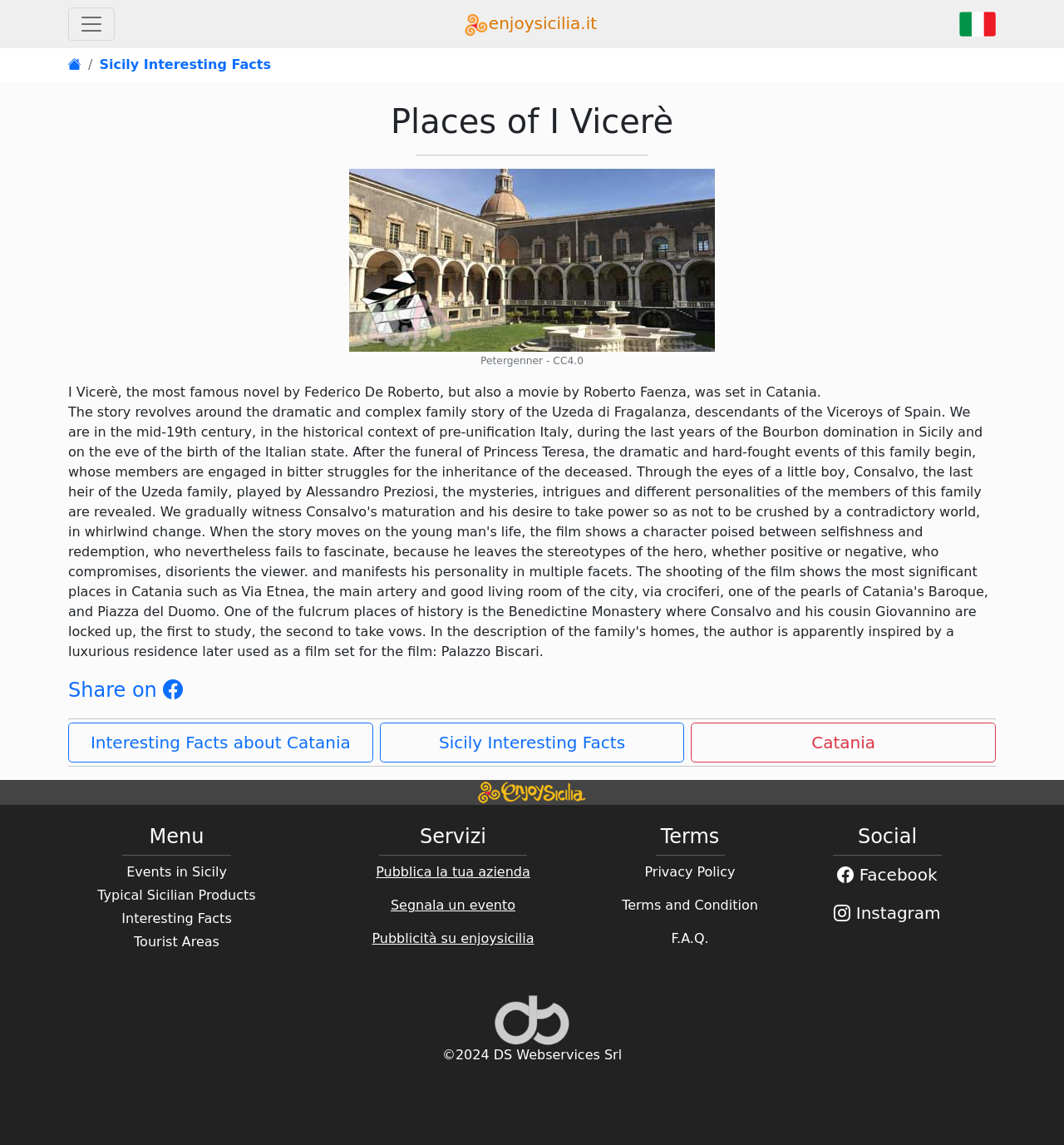Based on what you see in the screenshot, provide a thorough answer to this question: What is the name of the novel set in Catania?

The answer can be found in the article section of the webpage, where it is stated that 'I Vicerè, the most famous novel by Federico De Roberto, but also a movie by Roberto Faenza, was set in Catania.'